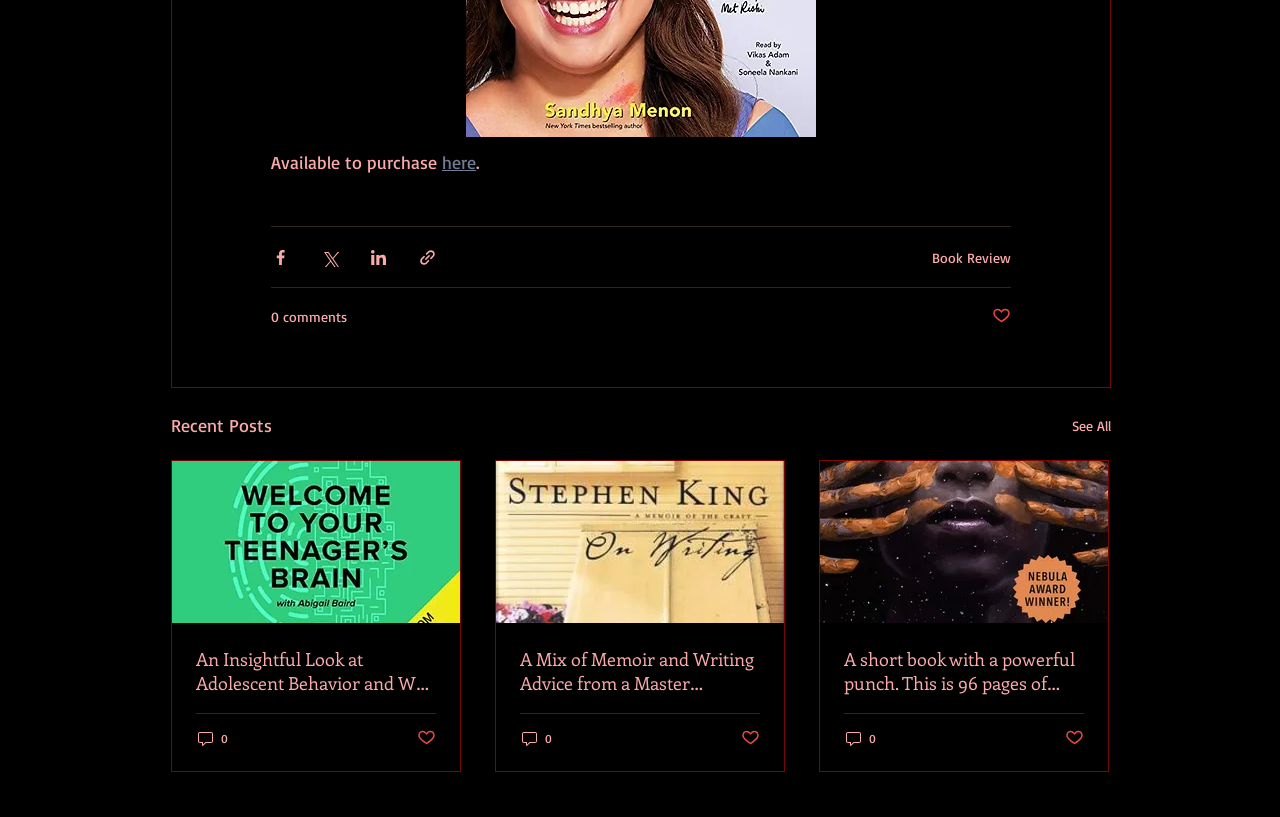How many comments does the second article have?
Please provide a single word or phrase as your answer based on the image.

0